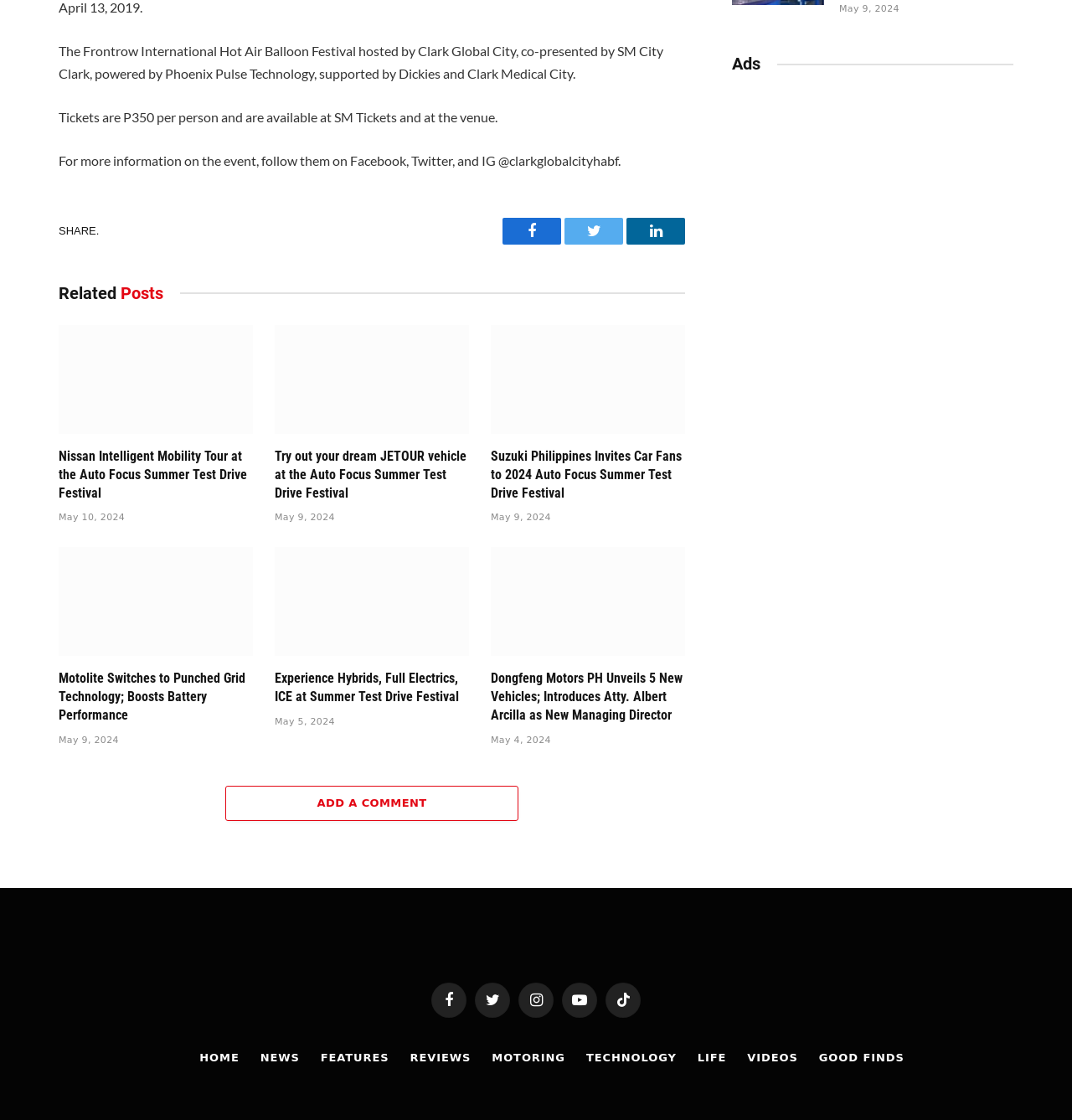Locate the bounding box for the described UI element: "Good Finds". Ensure the coordinates are four float numbers between 0 and 1, formatted as [left, top, right, bottom].

[0.764, 0.938, 0.844, 0.95]